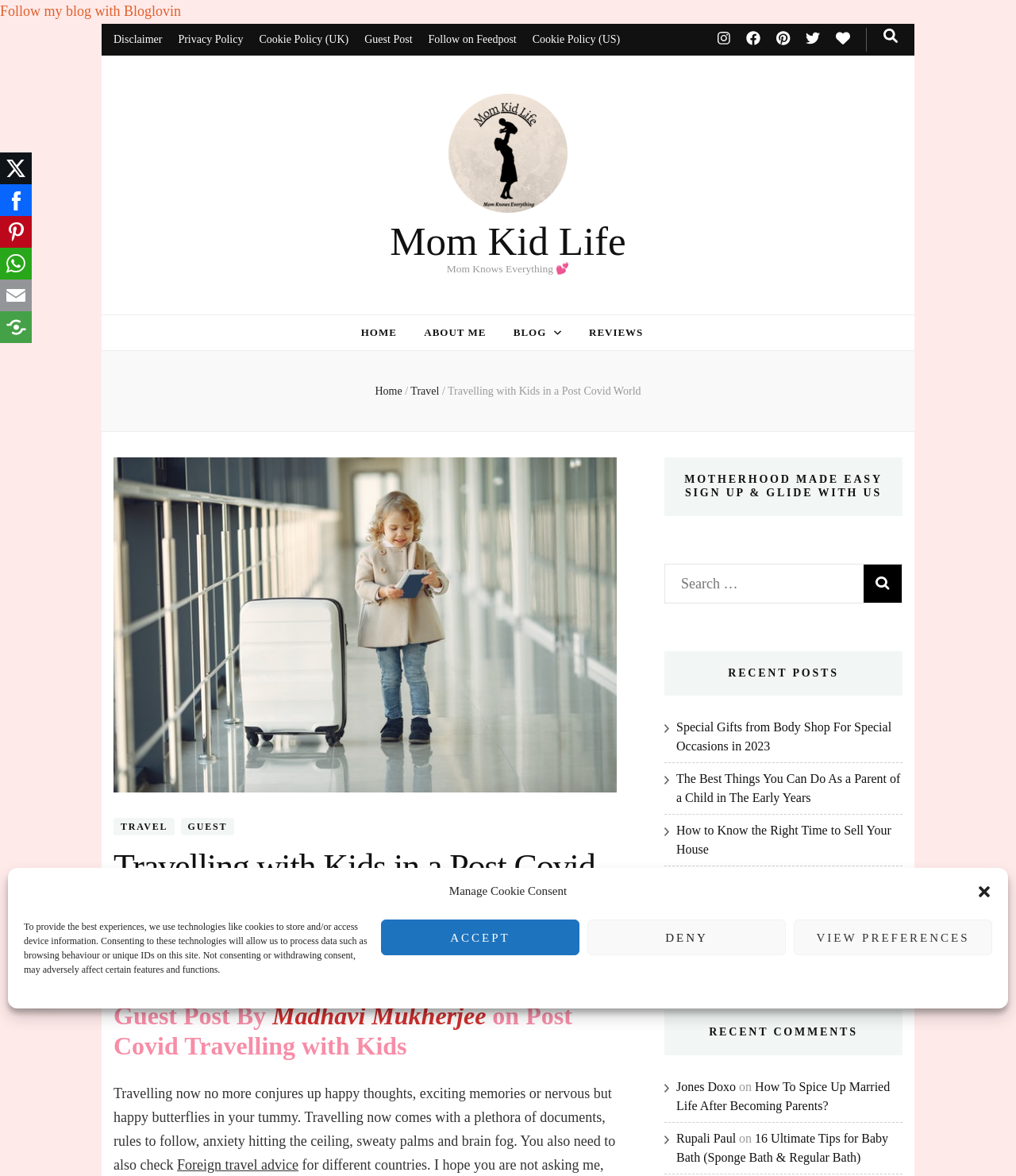Using the details from the image, please elaborate on the following question: How many comments are there on the blog post?

I found the answer by looking at the text '22 Comments on Travelling with Kids in a Post Covid World', which is located below the blog post title. This text indicates that there are 22 comments on the blog post.